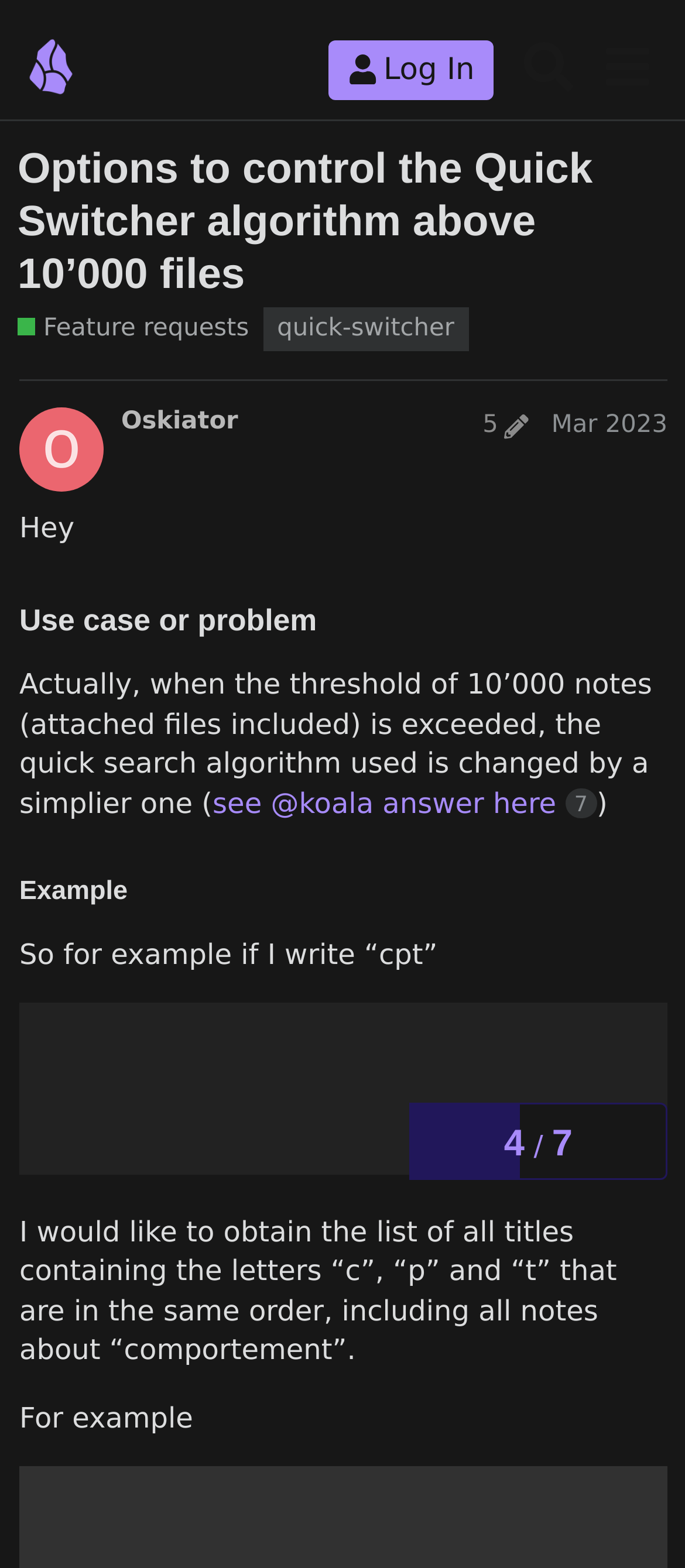Use a single word or phrase to answer the following:
What is the name of the forum?

Obsidian Forum